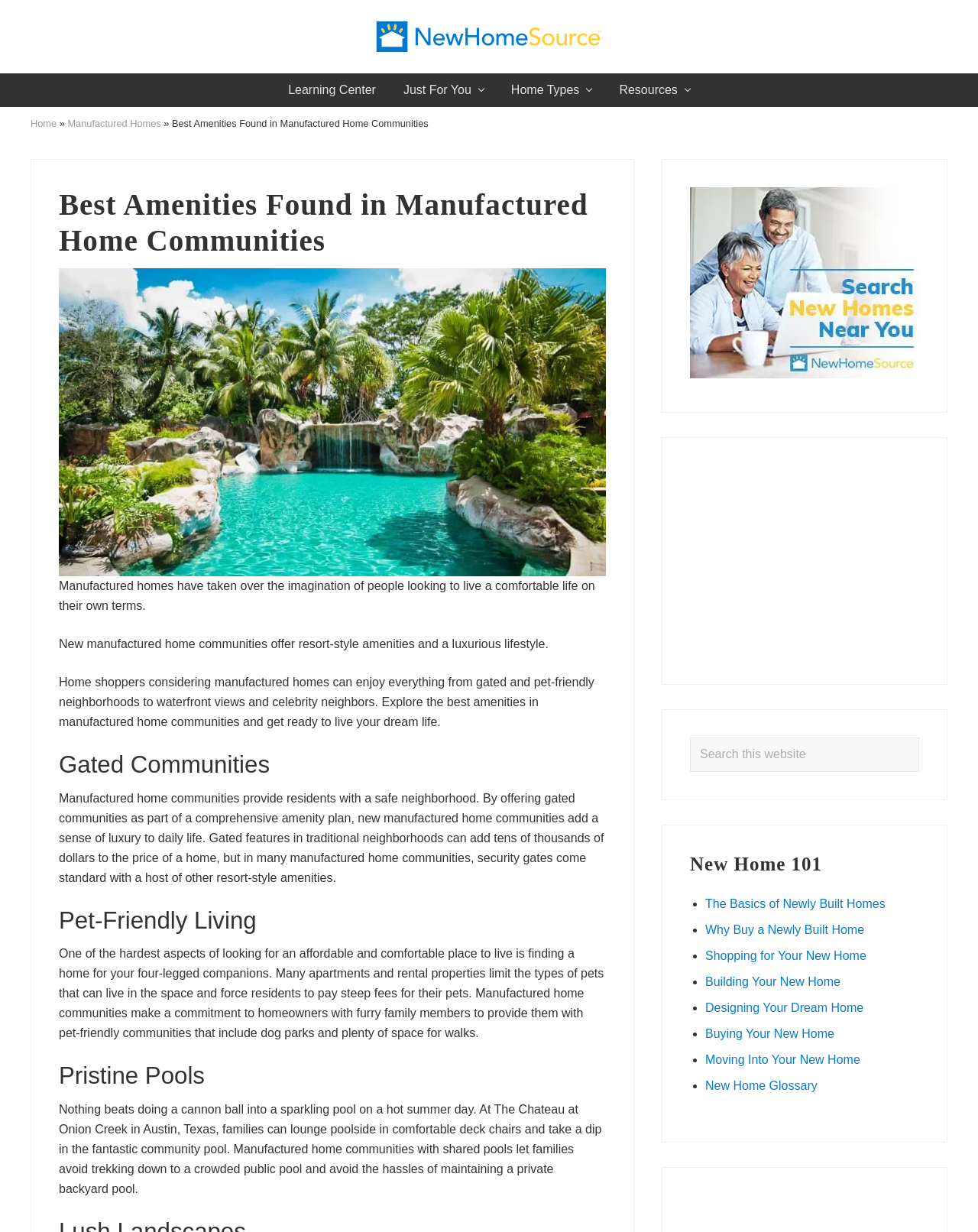Identify the bounding box coordinates of the clickable section necessary to follow the following instruction: "Search for new homes". The coordinates should be presented as four float numbers from 0 to 1, i.e., [left, top, right, bottom].

[0.705, 0.299, 0.94, 0.309]